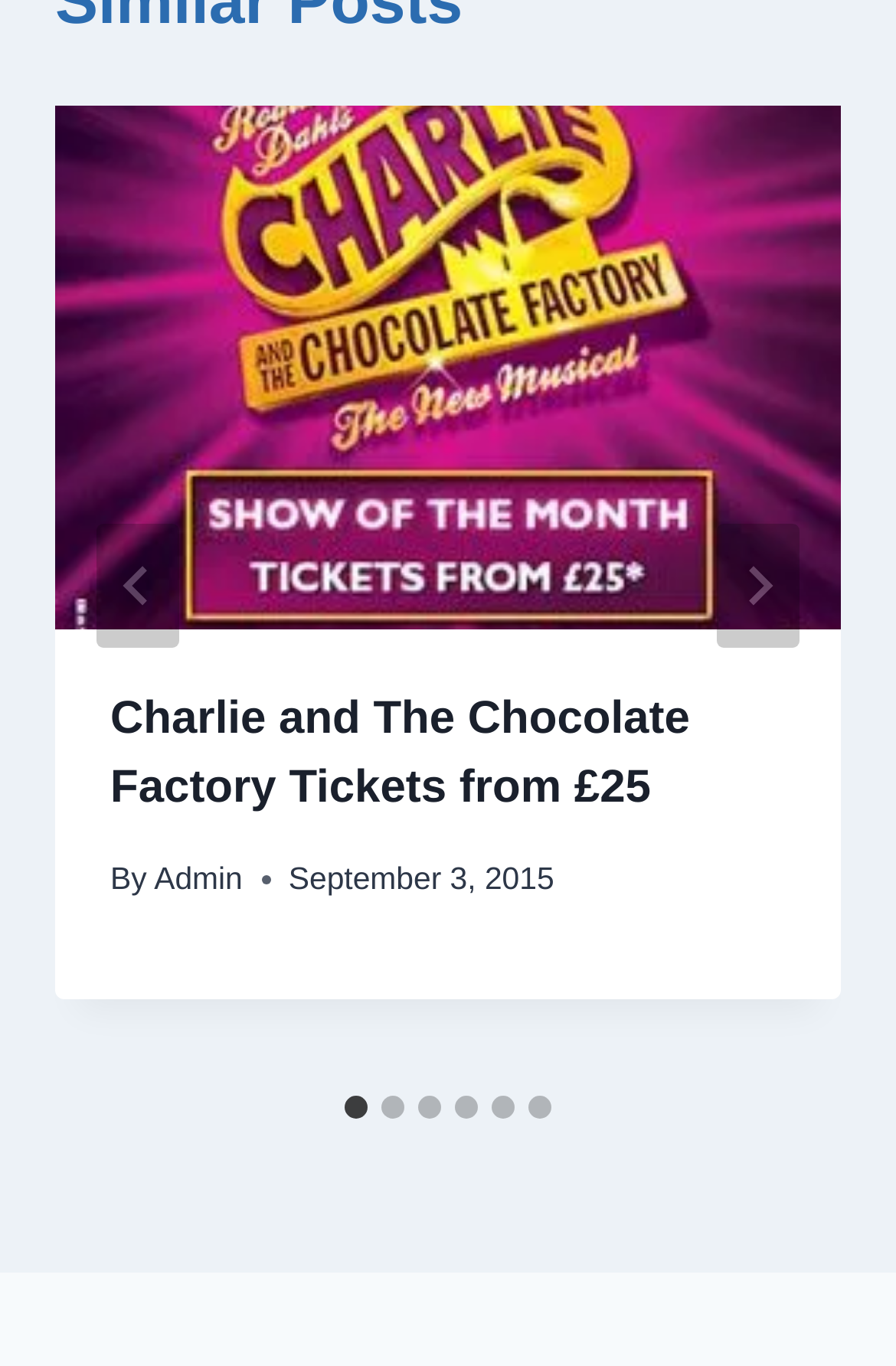With reference to the screenshot, provide a detailed response to the question below:
Who is the author of the article?

The author of the article can be found in the header section of the webpage, where it says 'By Admin'. This suggests that the author of the article is Admin.